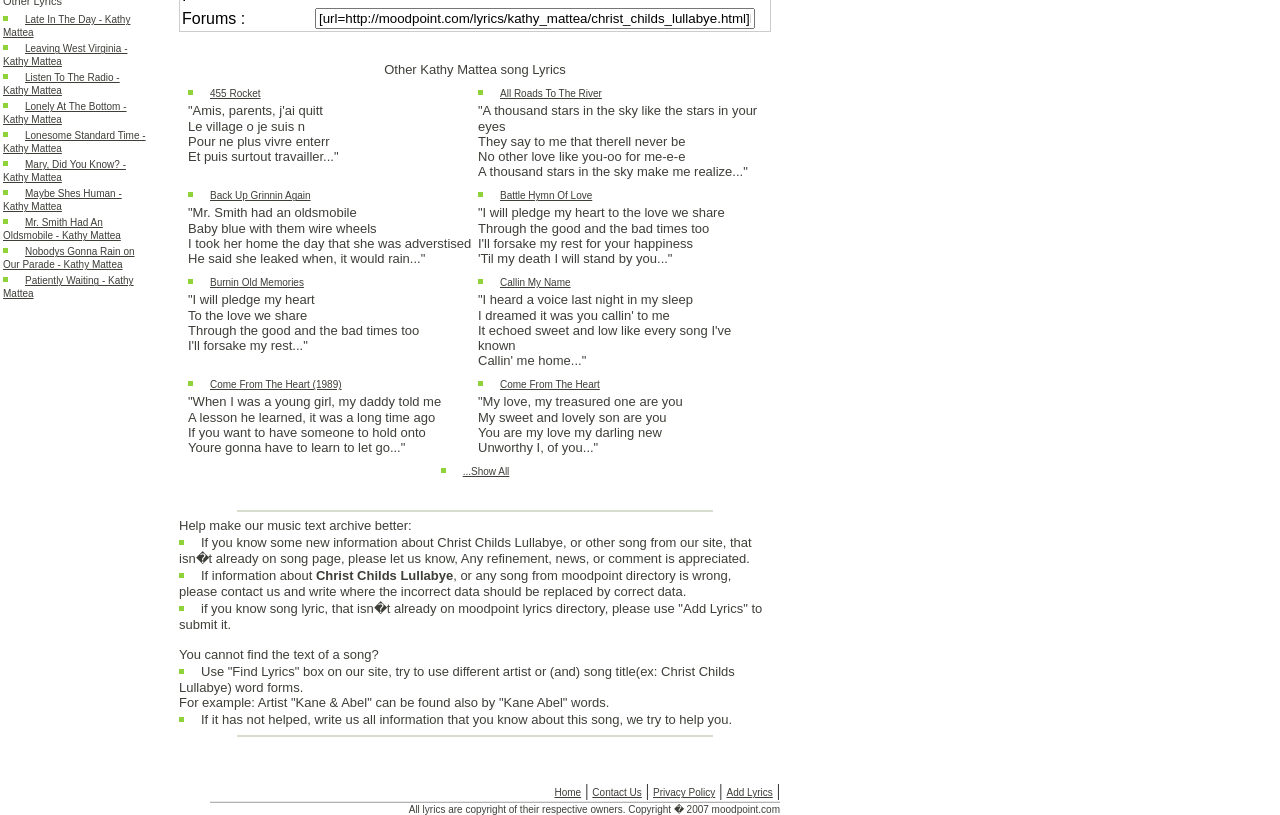Predict the bounding box for the UI component with the following description: "All Roads To The River".

[0.391, 0.108, 0.47, 0.122]